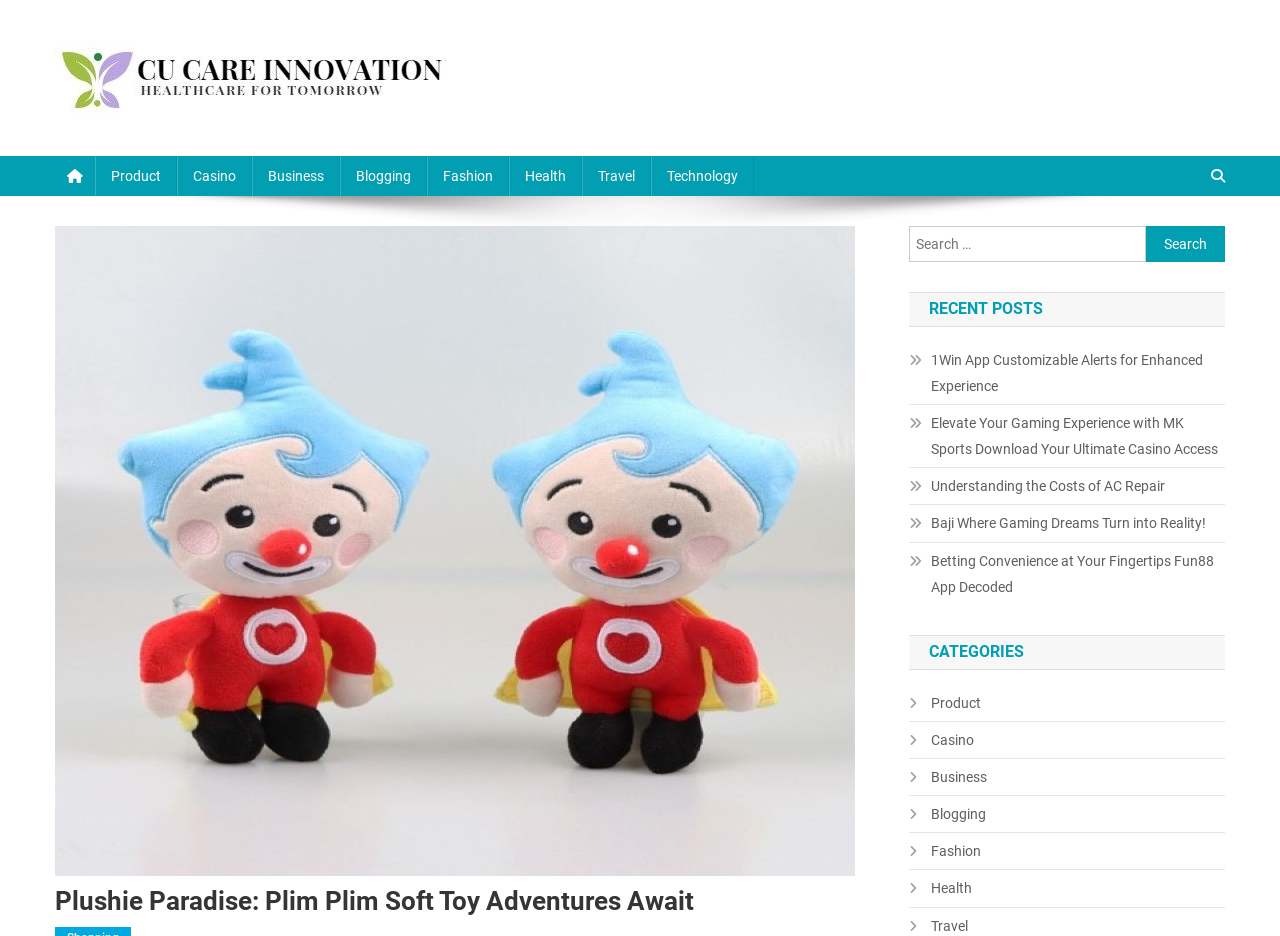Identify the bounding box coordinates for the element you need to click to achieve the following task: "Read about 1Win App Customizable Alerts". The coordinates must be four float values ranging from 0 to 1, formatted as [left, top, right, bottom].

[0.71, 0.371, 0.957, 0.426]